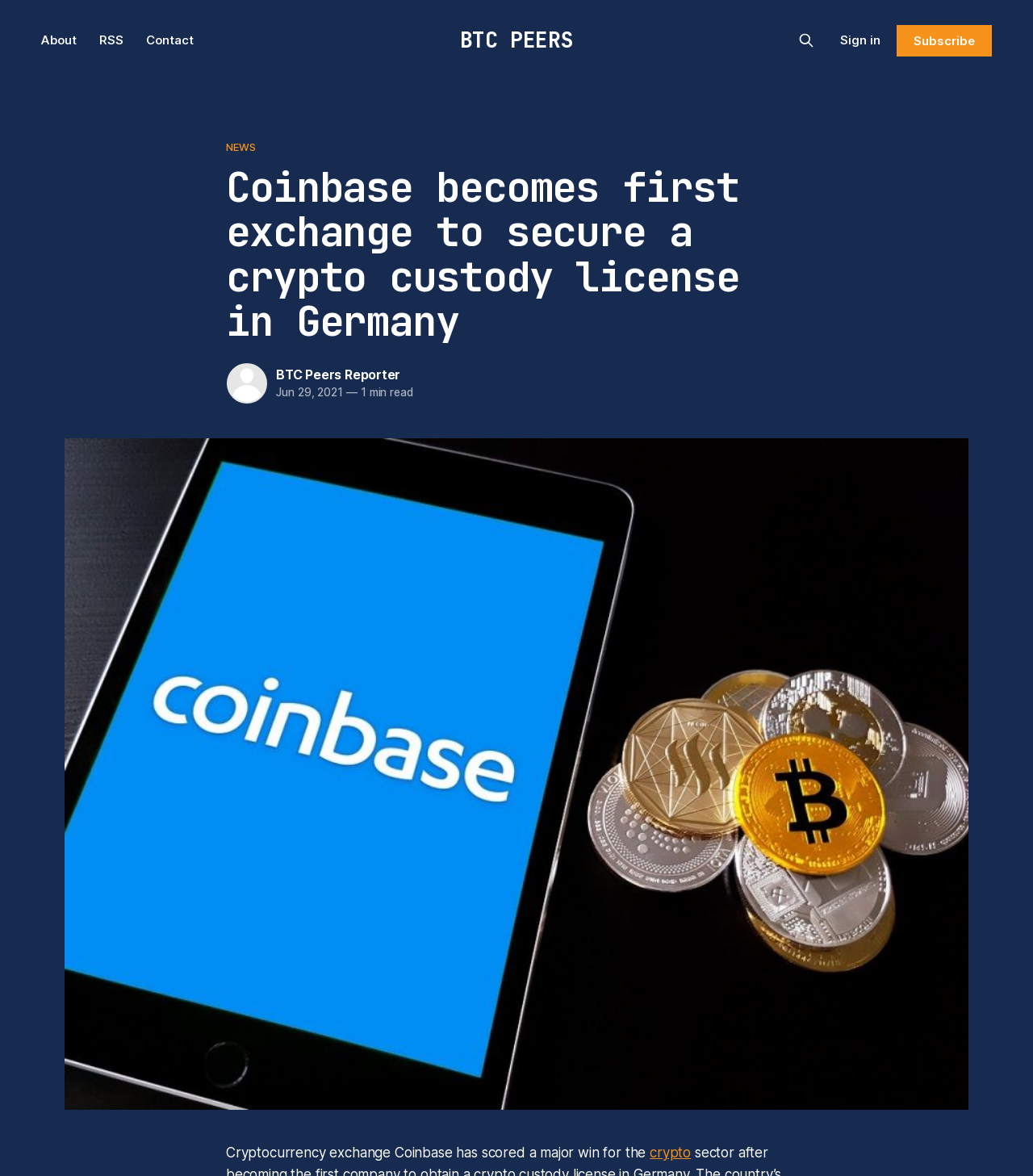What is the estimated reading time of the article?
Provide a concise answer using a single word or phrase based on the image.

1 min